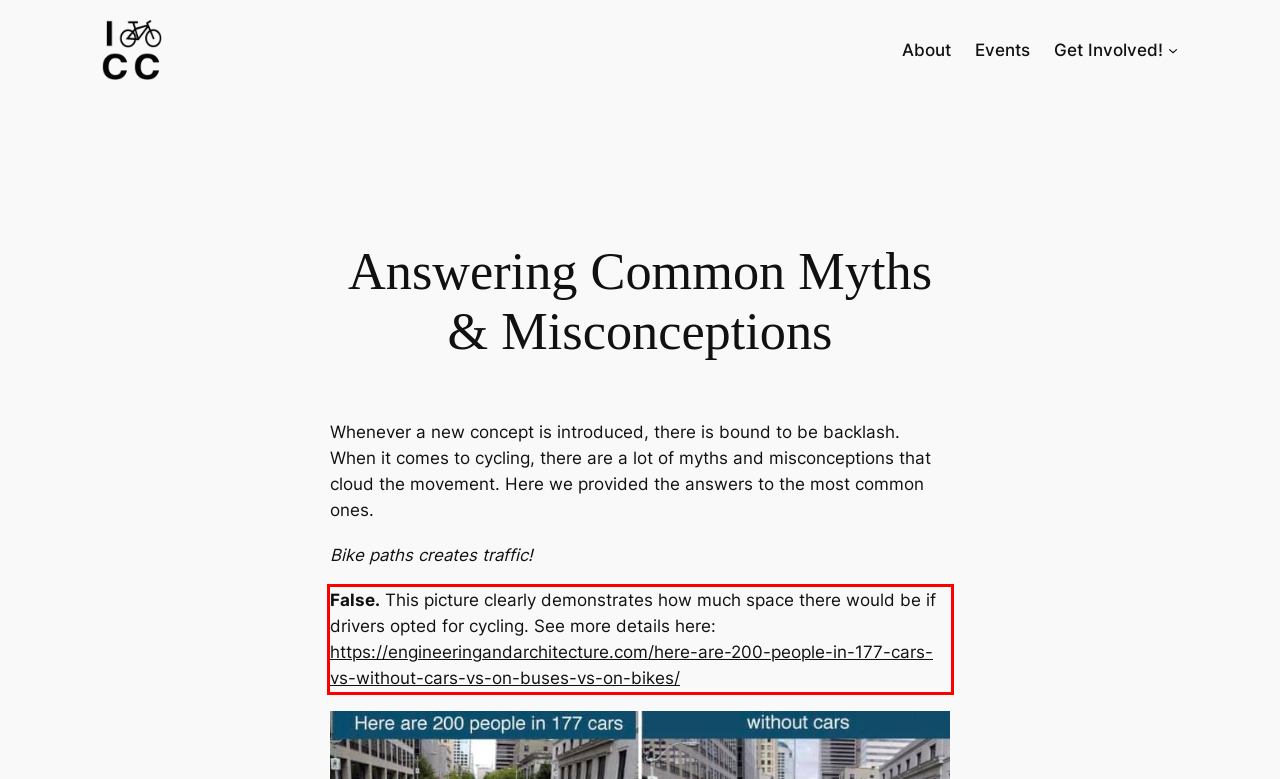Given a screenshot of a webpage, locate the red bounding box and extract the text it encloses.

False. This picture clearly demonstrates how much space there would be if drivers opted for cycling. See more details here: https://engineeringandarchitecture.com/here-are-200-people-in-177-cars-vs-without-cars-vs-on-buses-vs-on-bikes/